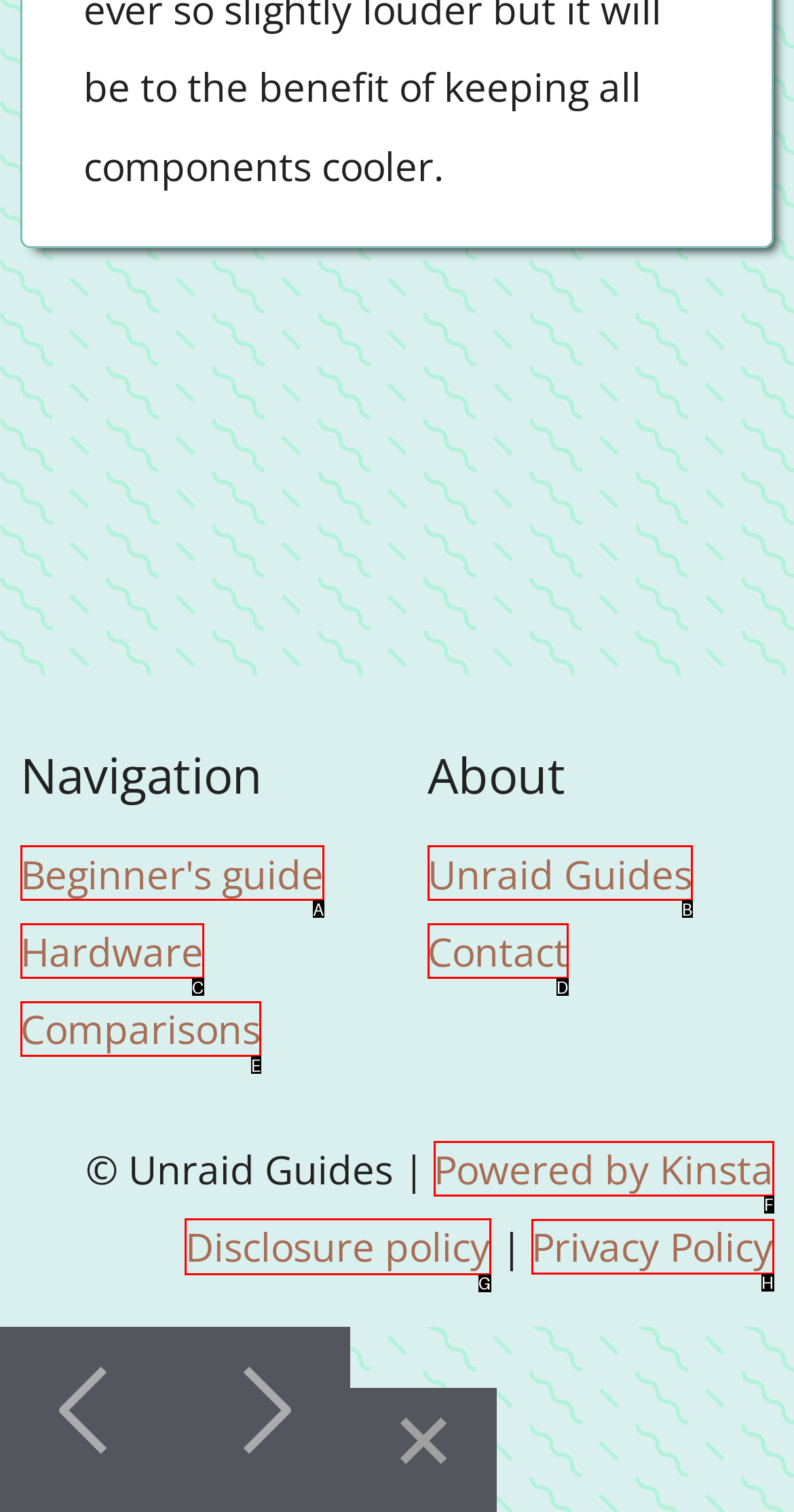Determine which HTML element I should select to execute the task: View Disclosure policy
Reply with the corresponding option's letter from the given choices directly.

G